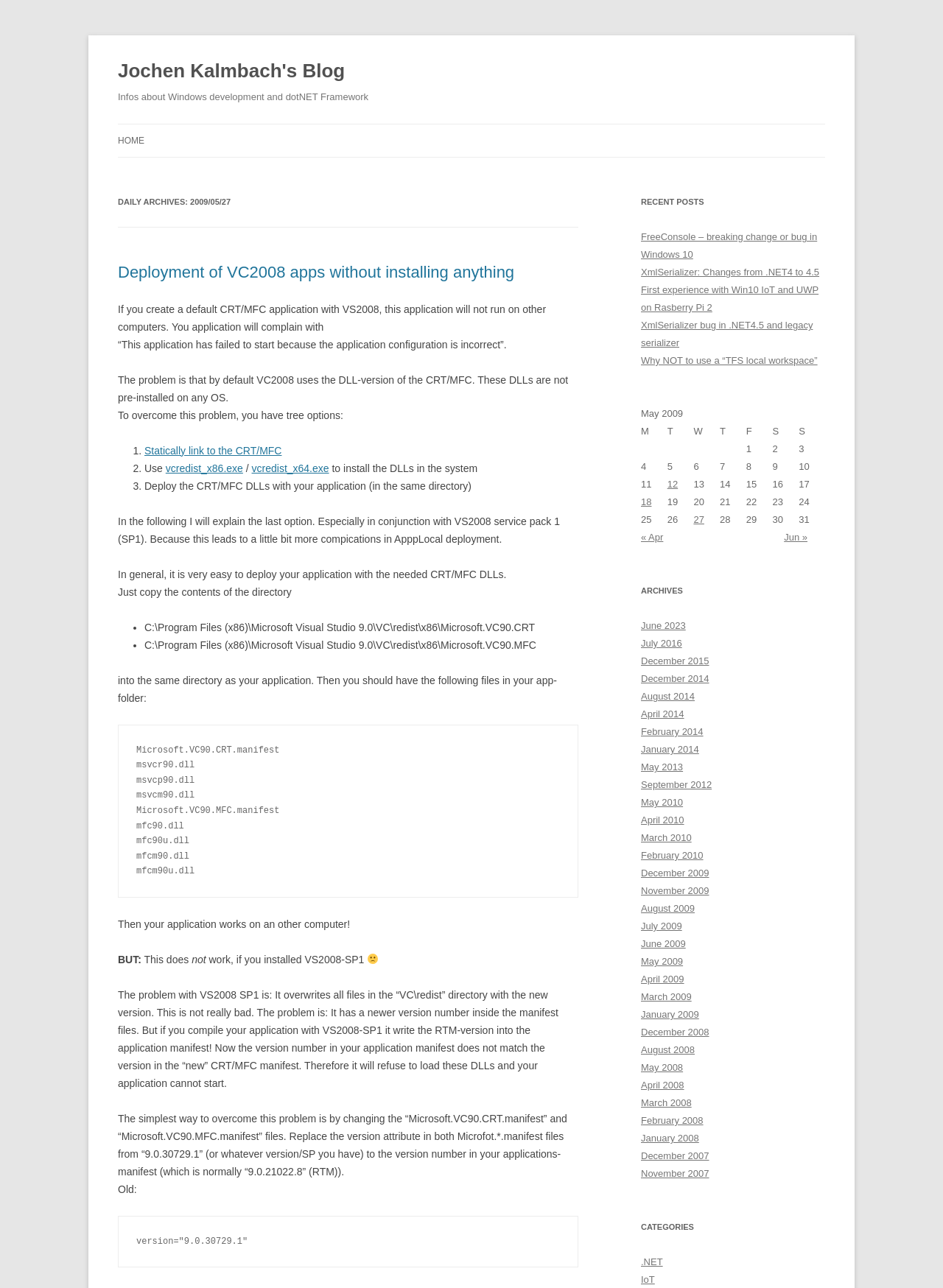How many options are there to overcome the problem of CRT/MFC DLLs?
Answer the question with a detailed explanation, including all necessary information.

In the first post, it is mentioned that there are three options to overcome the problem of CRT/MFC DLLs. These options are listed as '1. Statically link to the CRT/MFC', '2. Use vcredist_x86.exe/vcredist_x64.exe', and '3. Deploy the CRT/MFC DLLs with your application'.